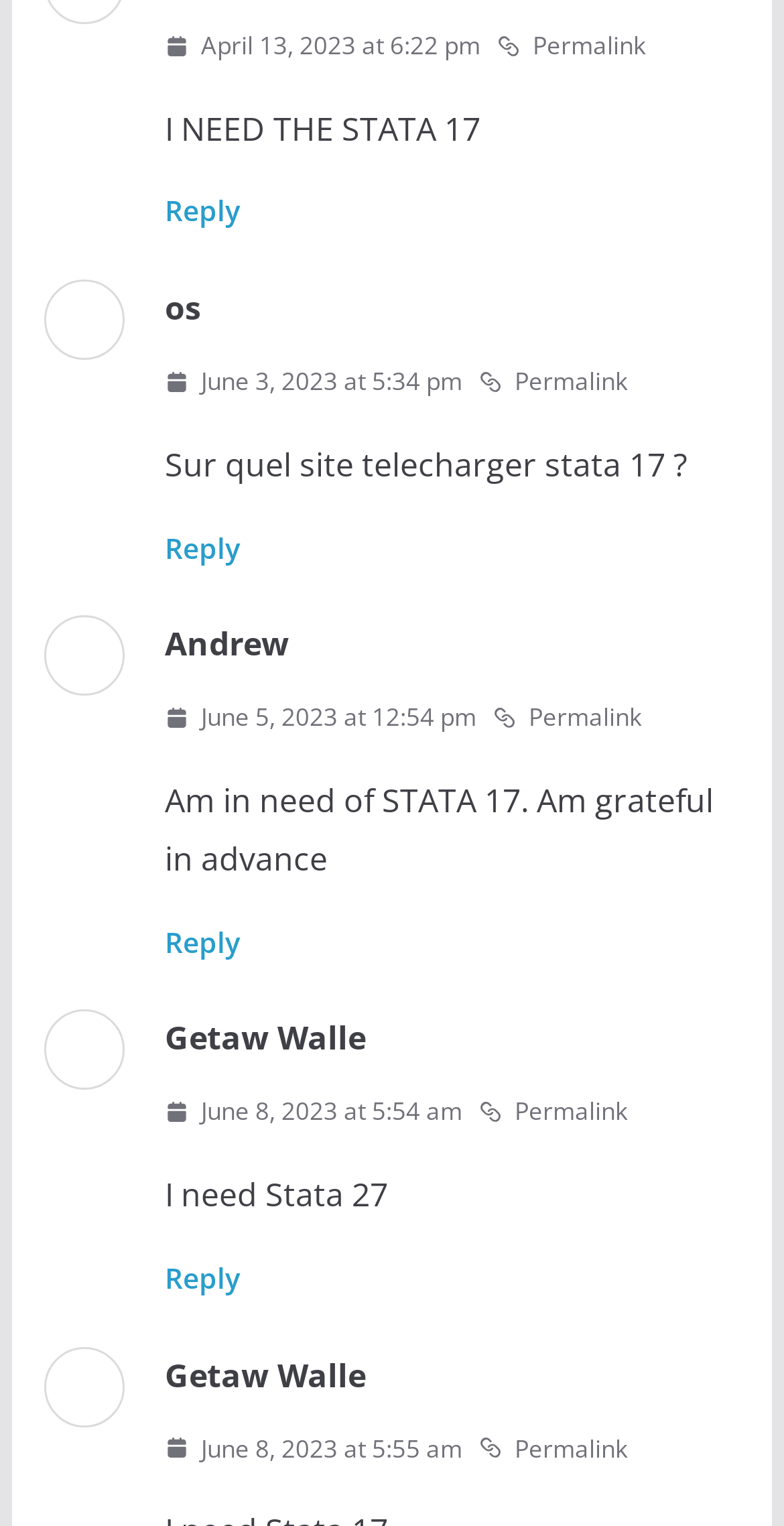How many replies are there to the first article?
Based on the image, answer the question with a single word or brief phrase.

1